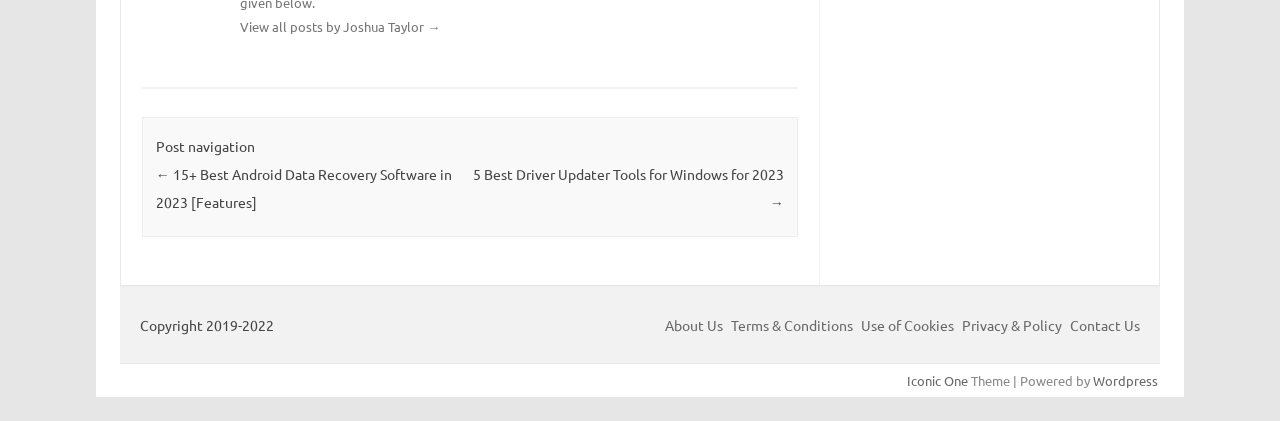Indicate the bounding box coordinates of the element that needs to be clicked to satisfy the following instruction: "check cart". The coordinates should be four float numbers between 0 and 1, i.e., [left, top, right, bottom].

None